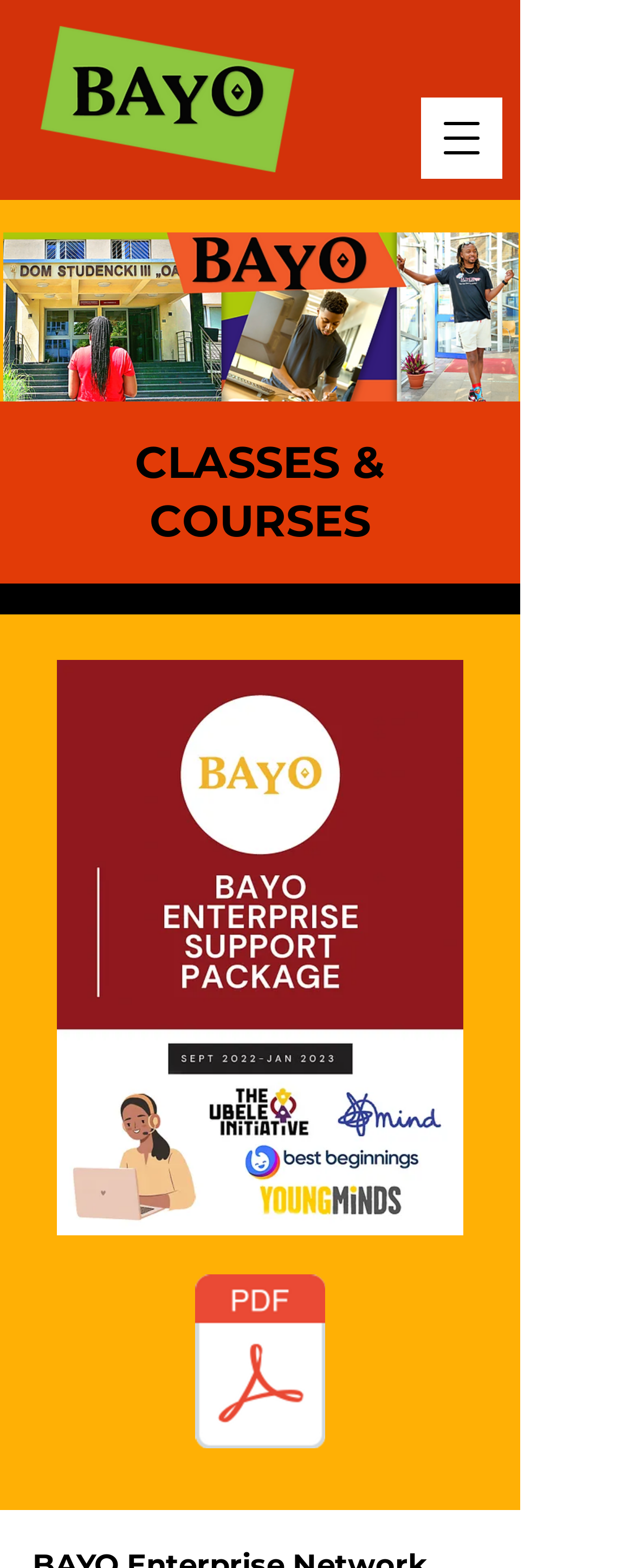Please provide a comprehensive answer to the question below using the information from the image: What is the name of the enterprise associated with Bayo?

By examining the webpage, I can see an image element with the text 'BAYO ENTERPRISE', which suggests that this is the name of the enterprise associated with Bayo.